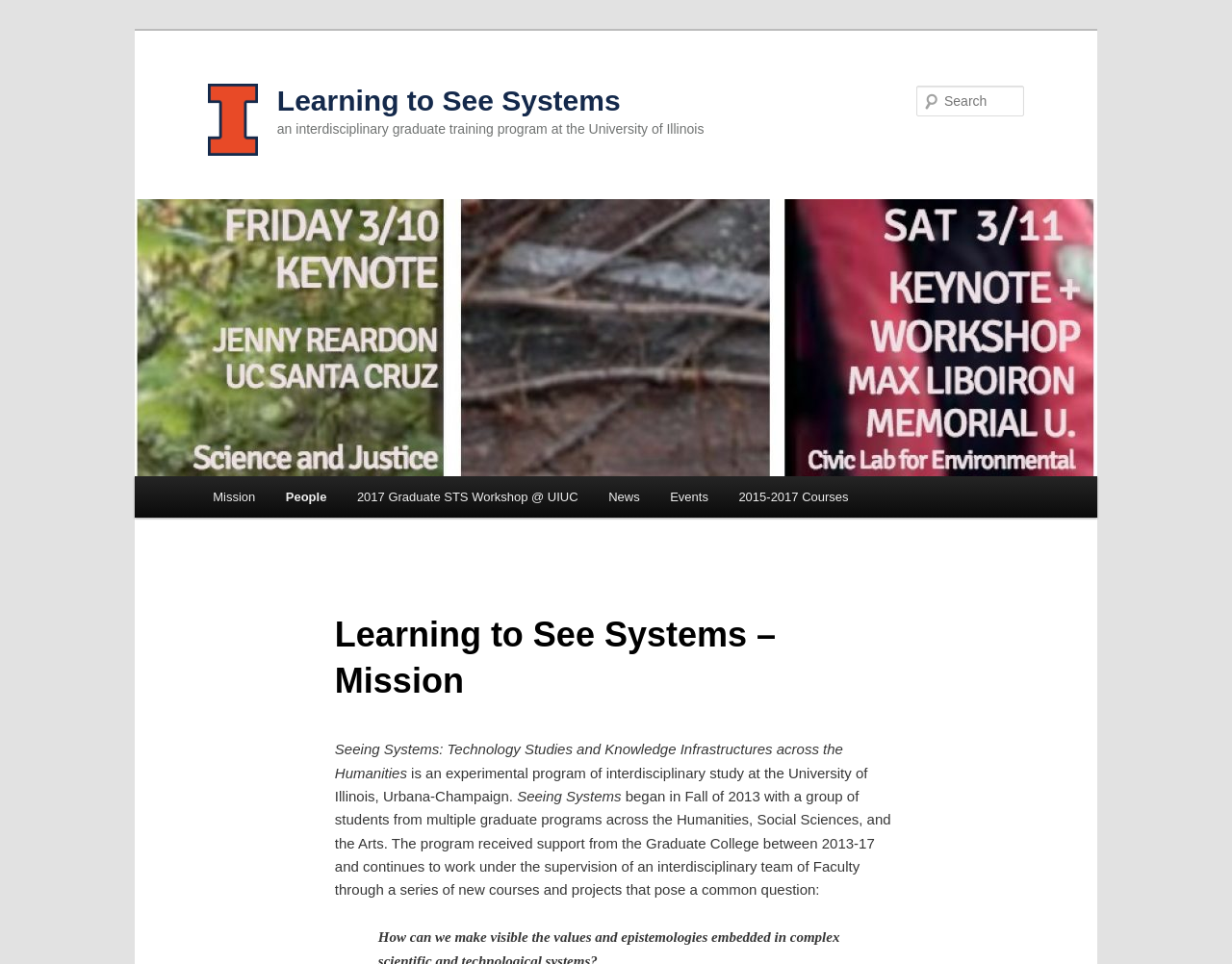What is the purpose of the textbox?
Based on the visual details in the image, please answer the question thoroughly.

I found a textbox with a label 'Search' next to it, which implies that the purpose of the textbox is to input search queries.